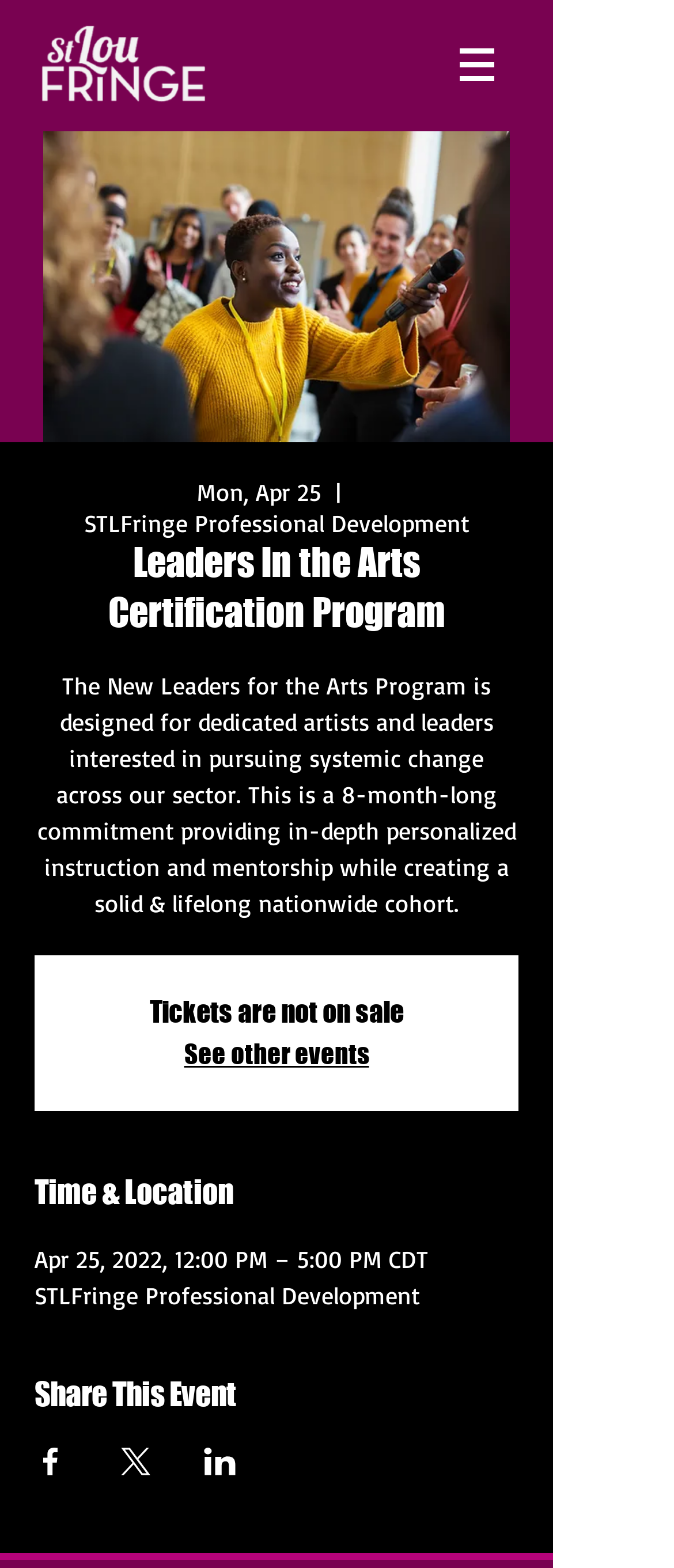Generate the main heading text from the webpage.

Leaders In the Arts Certification Program